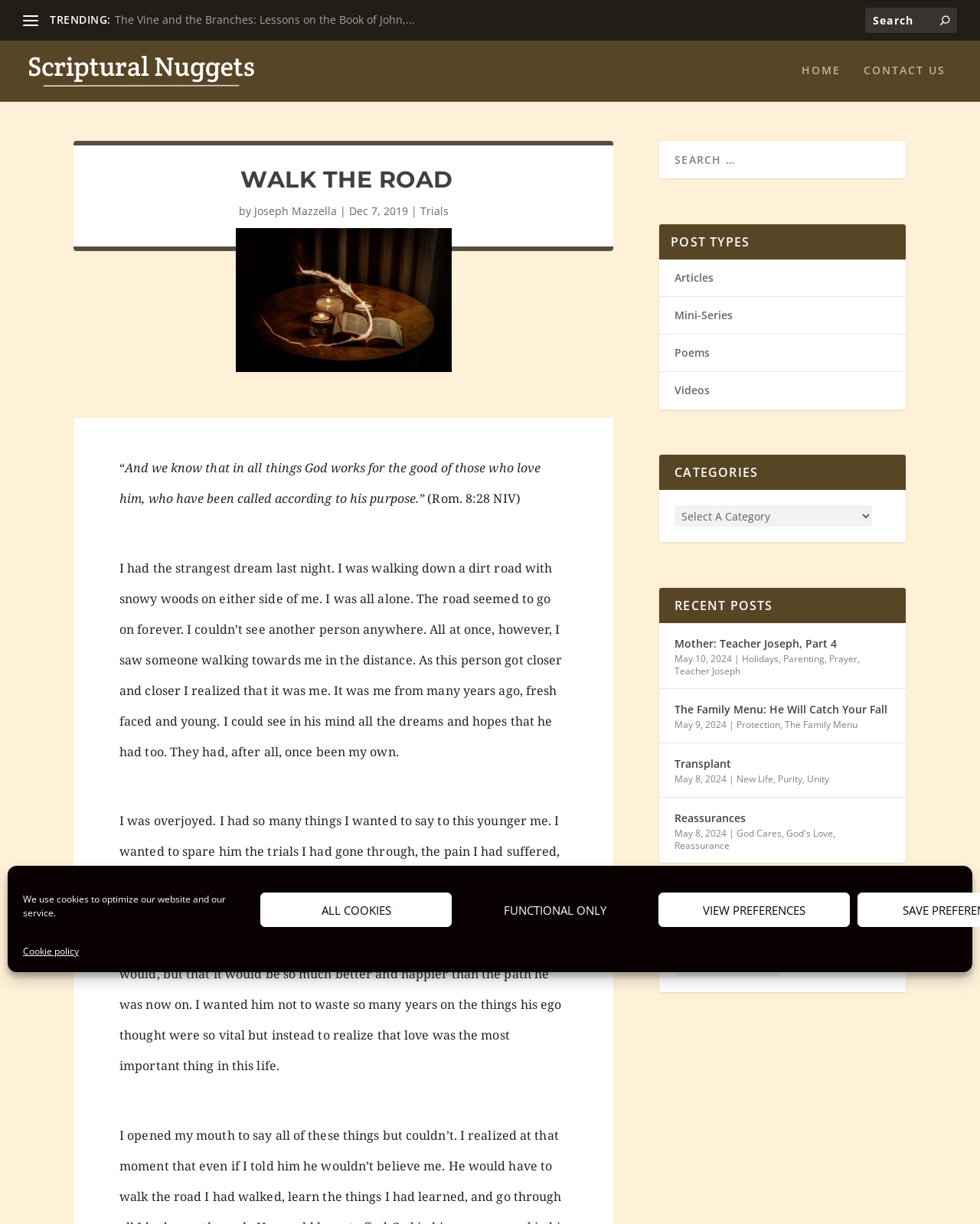Can you find the bounding box coordinates of the area I should click to execute the following instruction: "Visit the homepage"?

[0.818, 0.053, 0.858, 0.083]